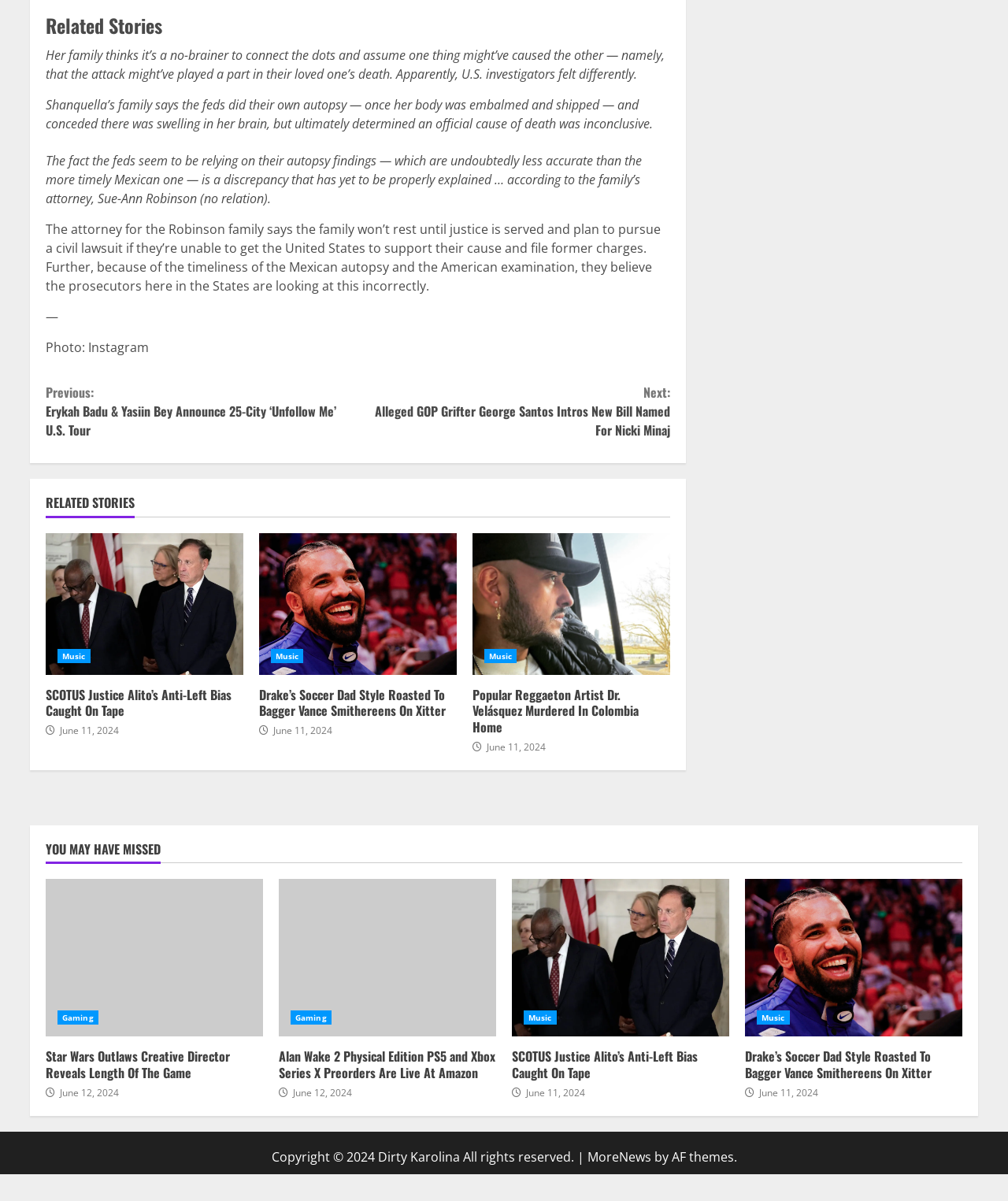Could you highlight the region that needs to be clicked to execute the instruction: "View the photo from Instagram"?

[0.045, 0.282, 0.148, 0.297]